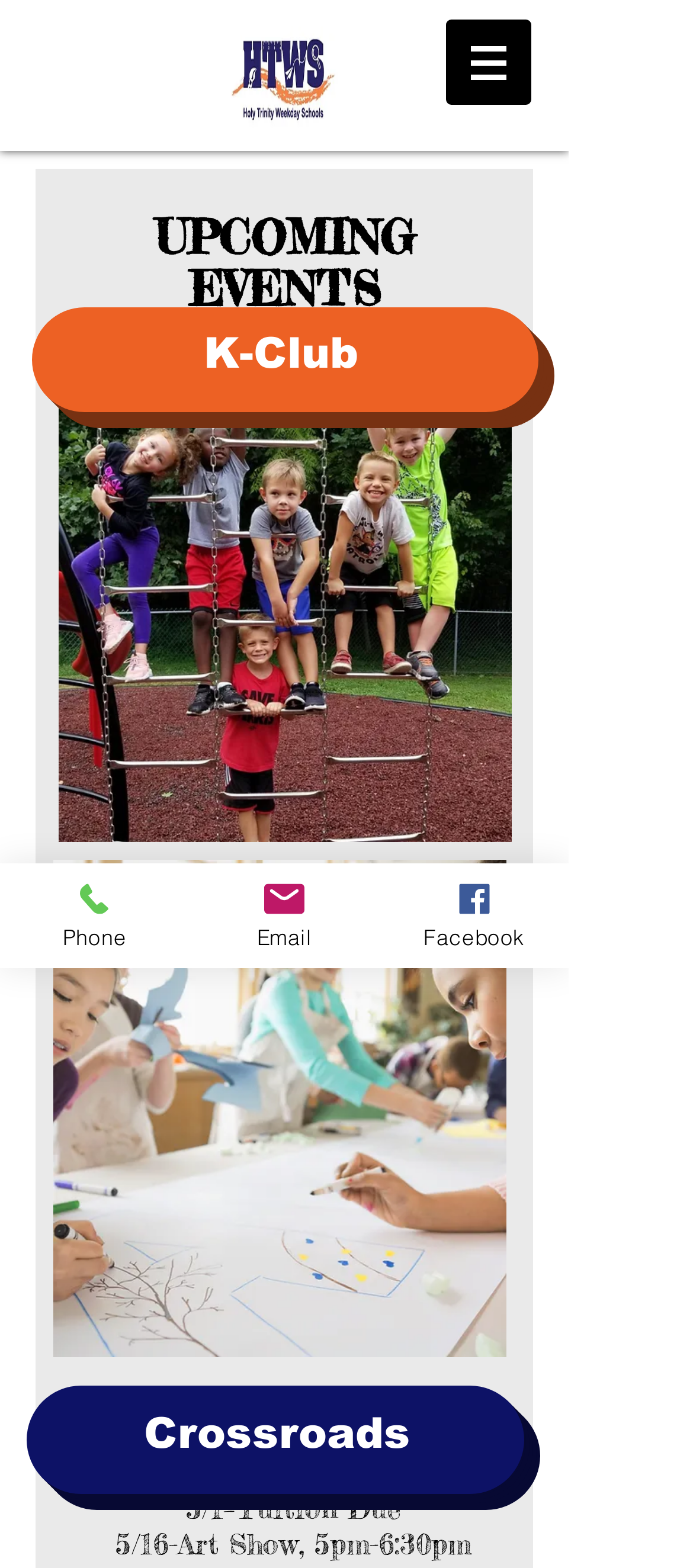Provide a thorough description of the webpage you see.

The webpage appears to be an events page for Holy Trinity Weekday Schools, Preschool, and Crossroads programs. At the top left, there is an HTWS logo, which is an image linked to the website's homepage. To the right of the logo, there is a navigation menu labeled "Site" with a dropdown button.

Below the navigation menu, there is a prominent heading that reads "UPCOMING EVENTS" in a large font. Underneath the heading, there is a large image that takes up most of the width of the page, with a caption or description that is not provided.

To the left of the image, there are three lines of text: "5/1=Tuition Due", "5/16-Art Show, 5pm-6:30pm", and "K-Club". These texts appear to be event descriptions or announcements. Below the image, there is another line of text that reads "Crossroads".

At the bottom left of the page, there are three links: "Phone", "Email", and "Facebook", each accompanied by a small icon or image. These links likely provide contact information and social media connections for the school.